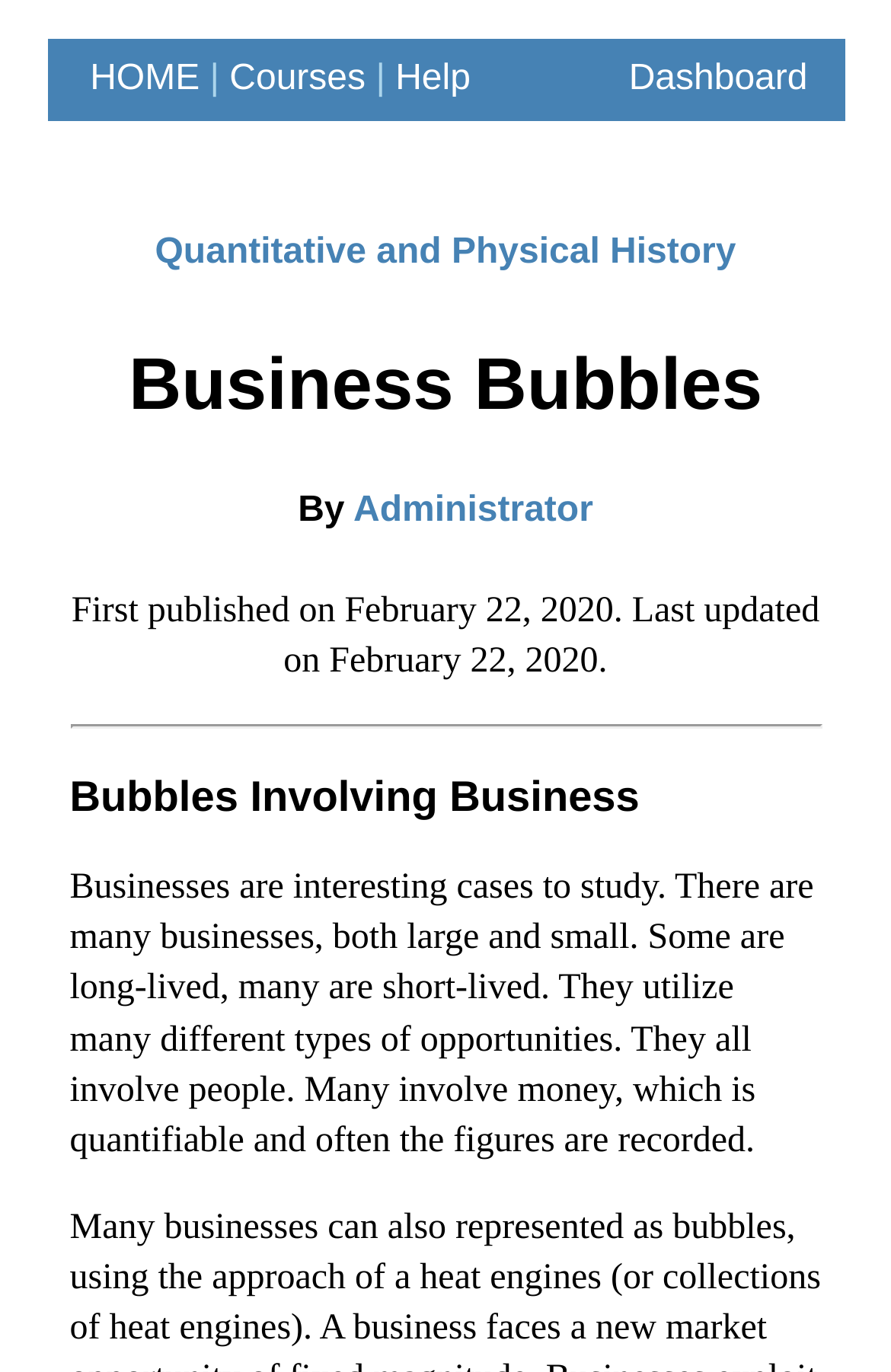What is the name of the course?
Using the image, give a concise answer in the form of a single word or short phrase.

Quantitative and Physical History